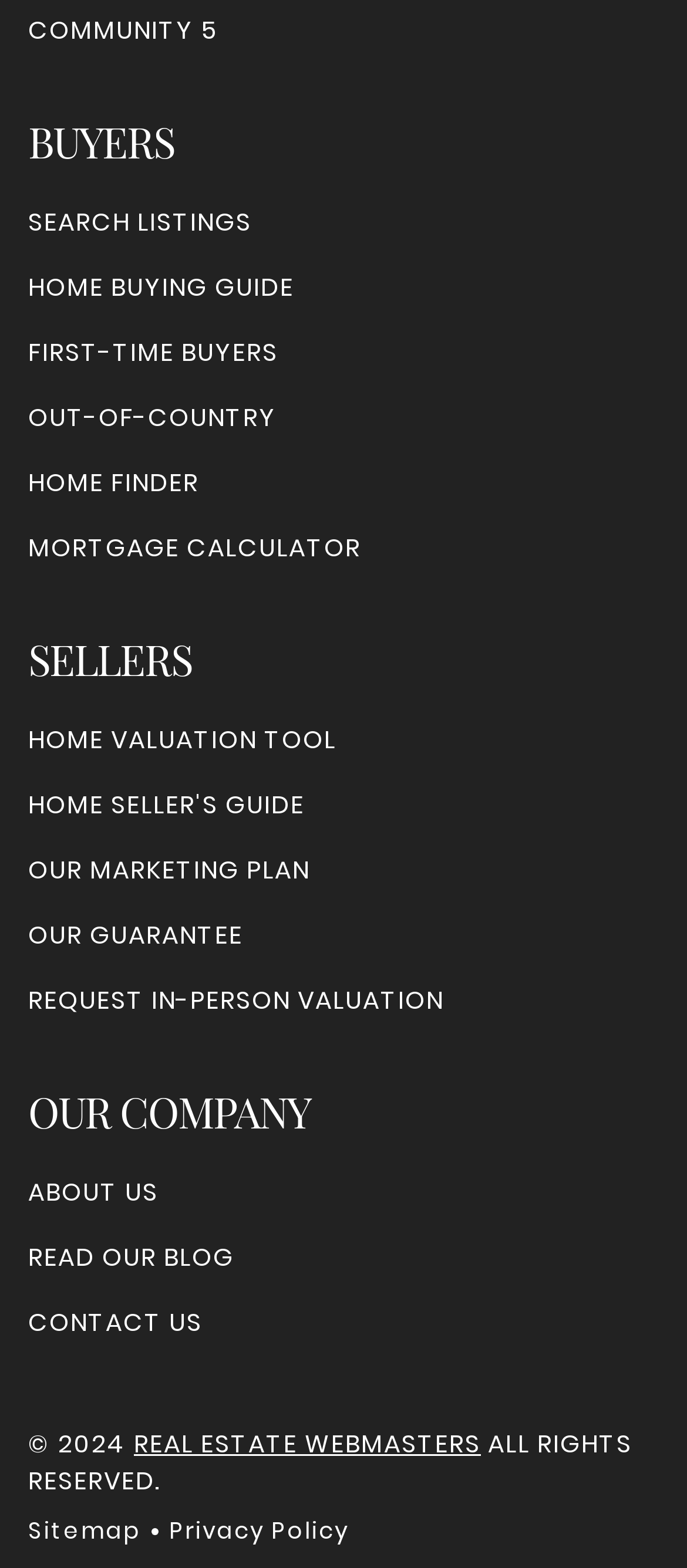Determine the bounding box coordinates of the element that should be clicked to execute the following command: "Click on the 'BUYERS' heading".

[0.041, 0.077, 0.959, 0.104]